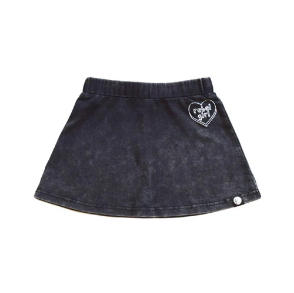What is the purpose of the embroidered heart detail on the skirt?
Look at the image and answer the question with a single word or phrase.

Enhancing fashionable appeal